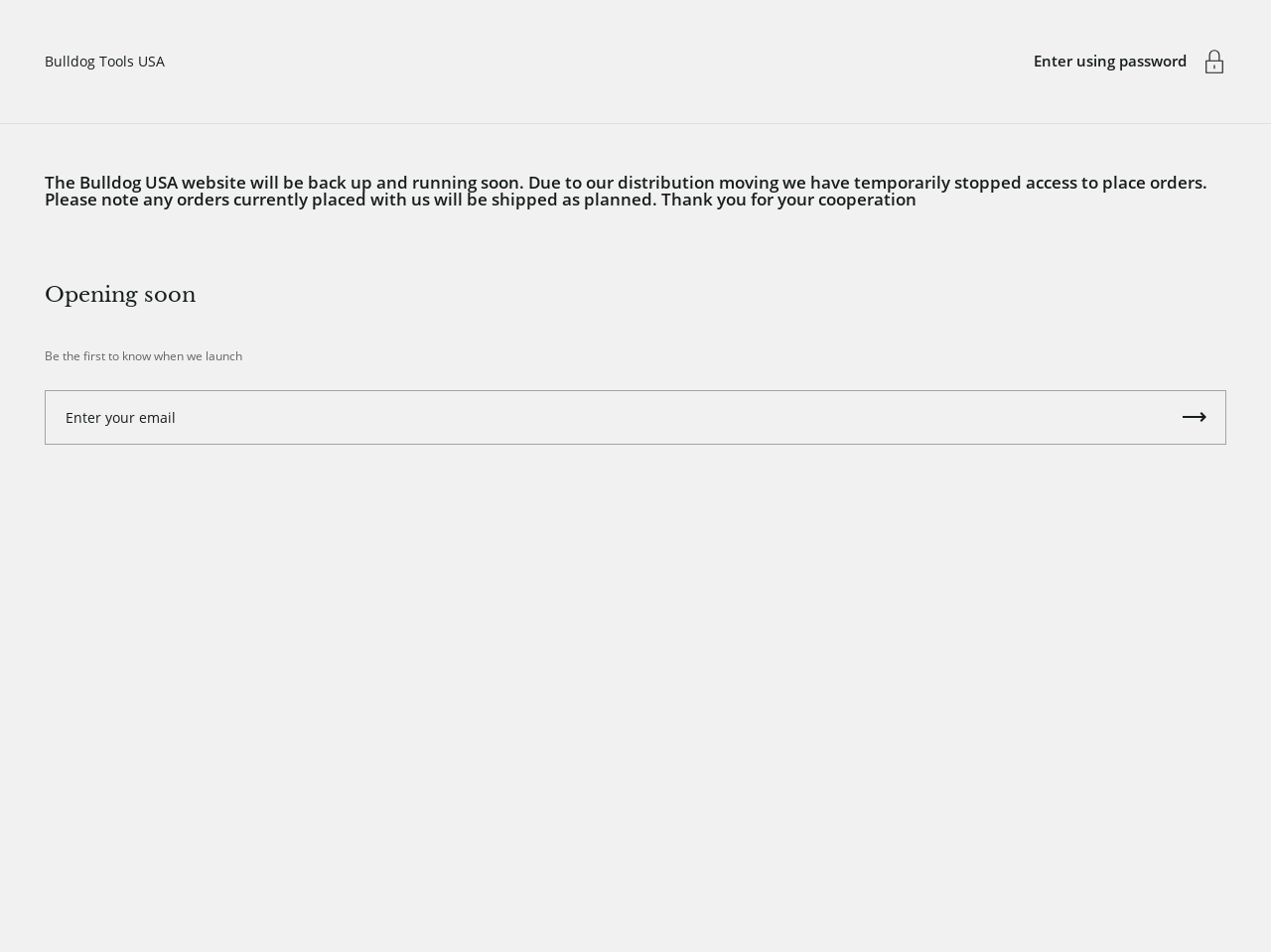What is the purpose of the 'Submit' button?
Using the details shown in the screenshot, provide a comprehensive answer to the question.

The 'Submit' button is located next to the textbox element with the label 'Enter your email', indicating that its purpose is to submit the user's email address to receive notifications about the website's launch.